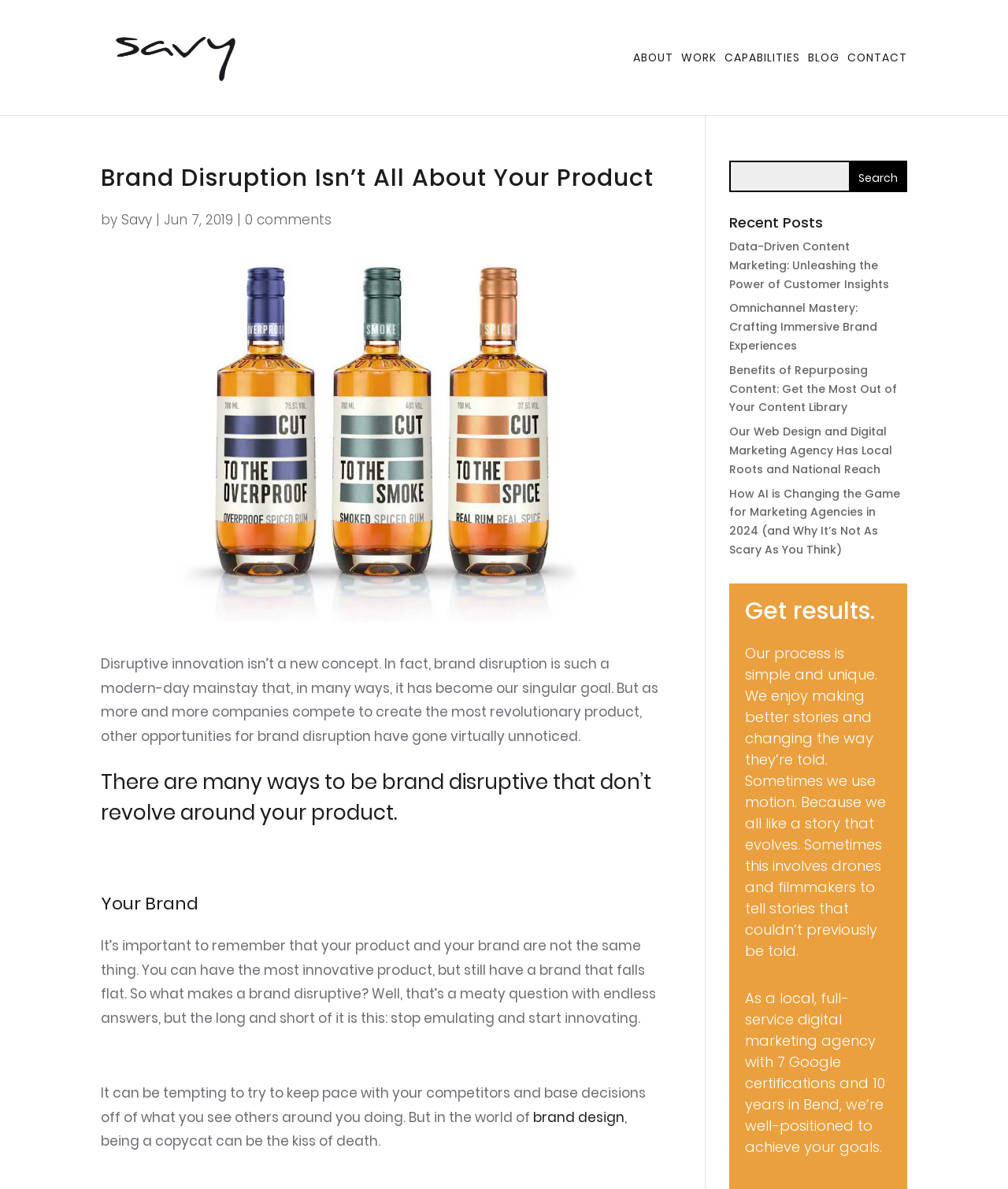Please provide the bounding box coordinates for the element that needs to be clicked to perform the instruction: "Read the recent post 'Data-Driven Content Marketing: Unleashing the Power of Customer Insights'". The coordinates must consist of four float numbers between 0 and 1, formatted as [left, top, right, bottom].

[0.723, 0.201, 0.882, 0.245]